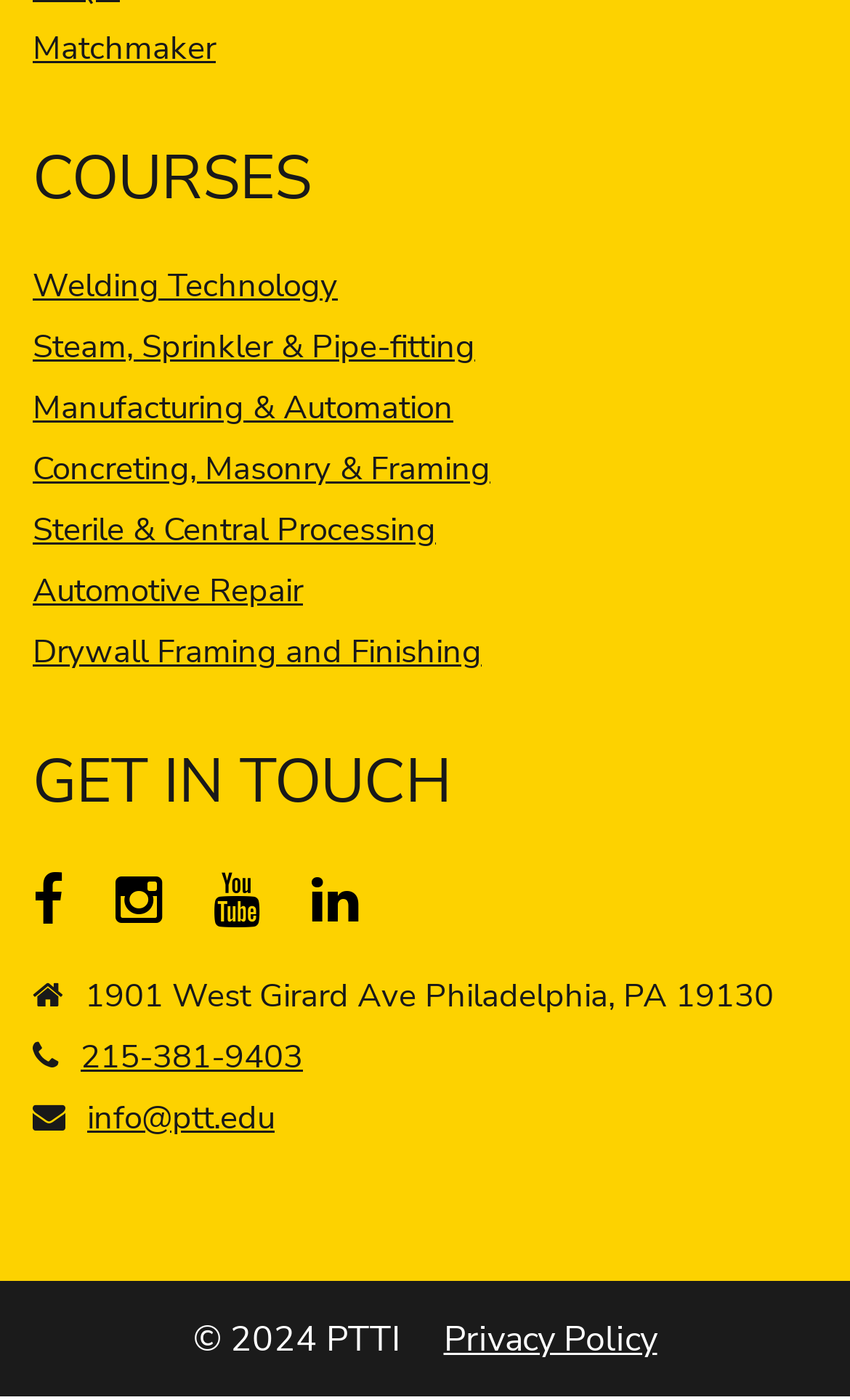Please respond to the question with a concise word or phrase:
How can I contact the institution?

Phone, email, or social media